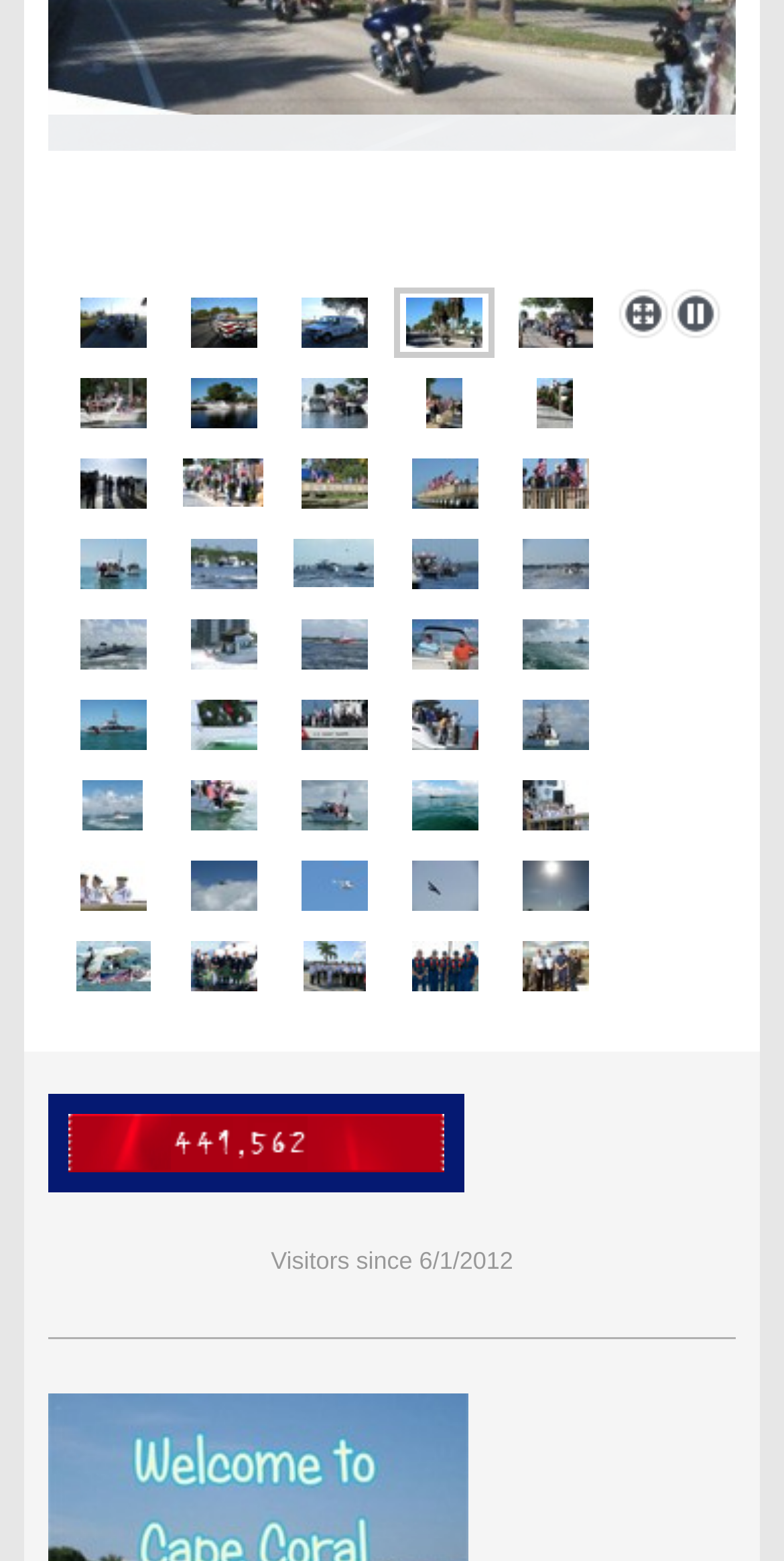Predict the bounding box of the UI element that fits this description: "title="USCG "Marlin" crew"".

[0.524, 0.602, 0.609, 0.634]